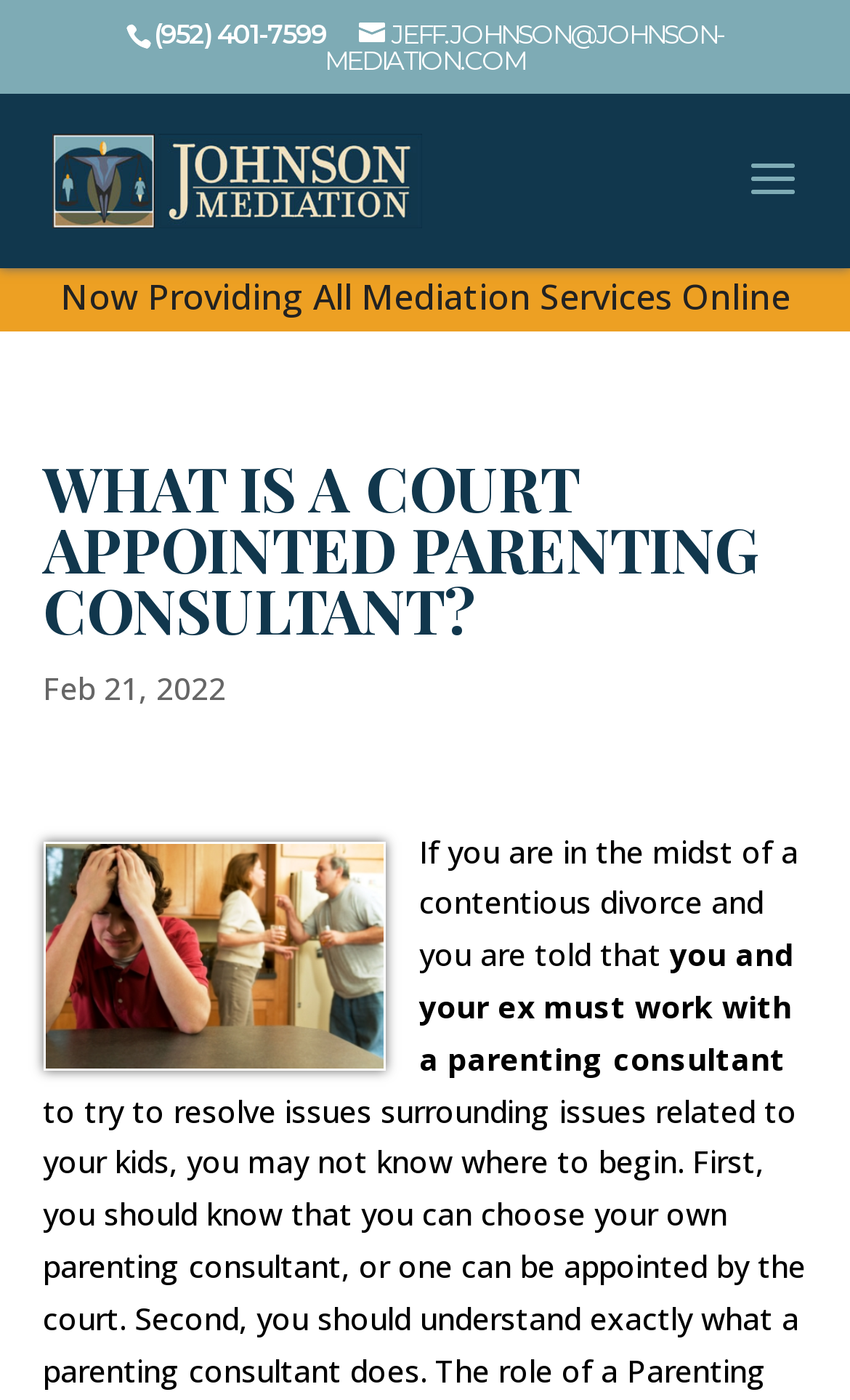Describe the entire webpage, focusing on both content and design.

The webpage appears to be about Johnson Mediation services, specifically focusing on court-appointed parenting consultants. At the top left of the page, there is a phone number, (952) 401-7599, and an email address, JEFF.JOHNSON@JOHNSON-MEDIATION.COM, which suggests that the page is related to a professional service. 

Below the contact information, there is a link to "Johnson Mediation" accompanied by an image of the company's logo. On the right side of the page, there is a search bar with a searchbox labeled "Search for:". 

The main content of the page starts with a heading "WHAT IS A COURT APPOINTED PARENTING CONSULTANT?" which is centered near the top of the page. Below the heading, there is a date "Feb 21, 2022" and an image related to the topic. 

The main text of the page begins with a paragraph that starts with "If you are in the midst of a contentious divorce and you are told that you and your ex must work with a parenting consultant..." which is divided into two lines. The text is positioned below the image and occupies most of the page's width.